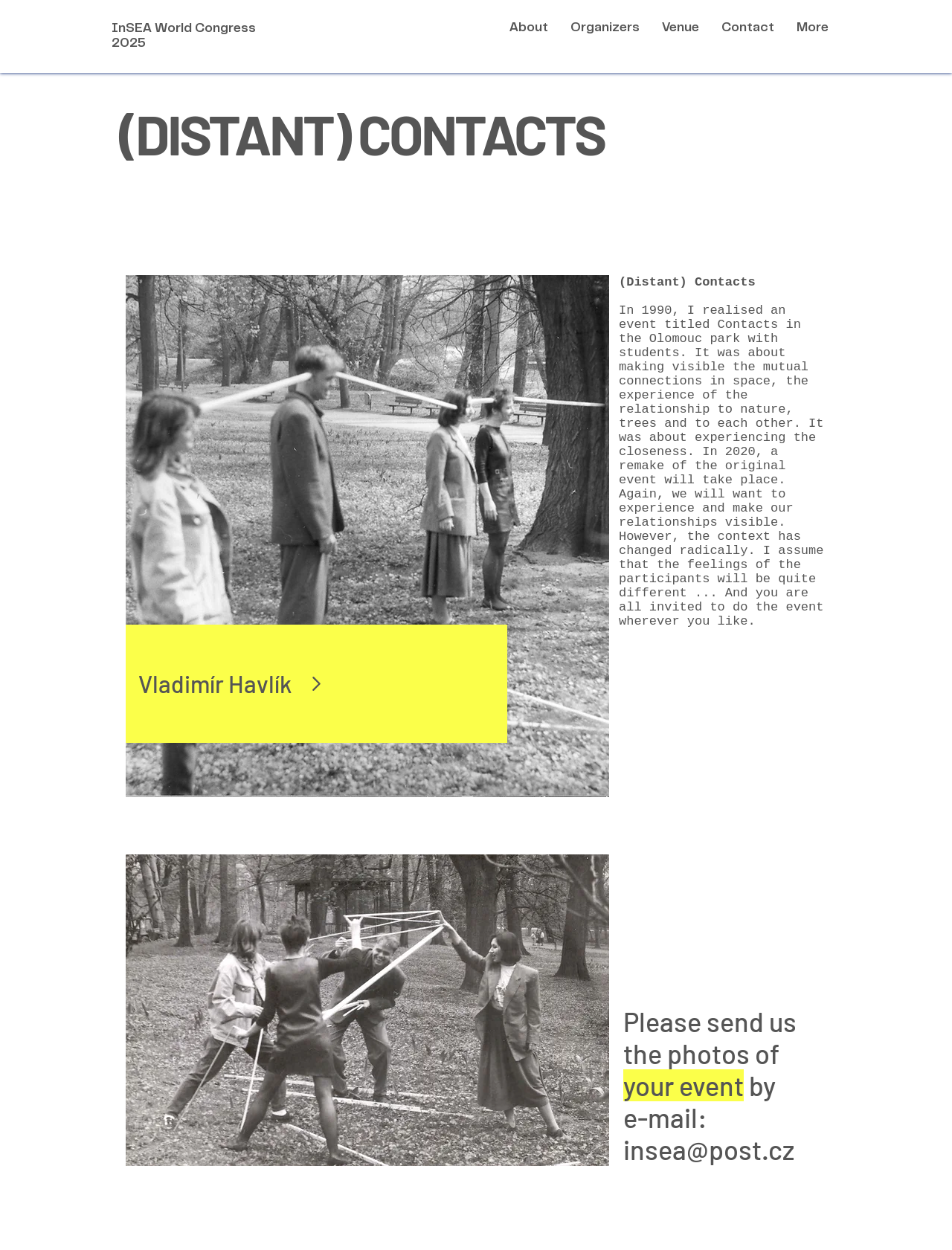Determine the bounding box coordinates of the region to click in order to accomplish the following instruction: "Click the InSEA World Congress 2025 link". Provide the coordinates as four float numbers between 0 and 1, specifically [left, top, right, bottom].

[0.117, 0.019, 0.269, 0.039]